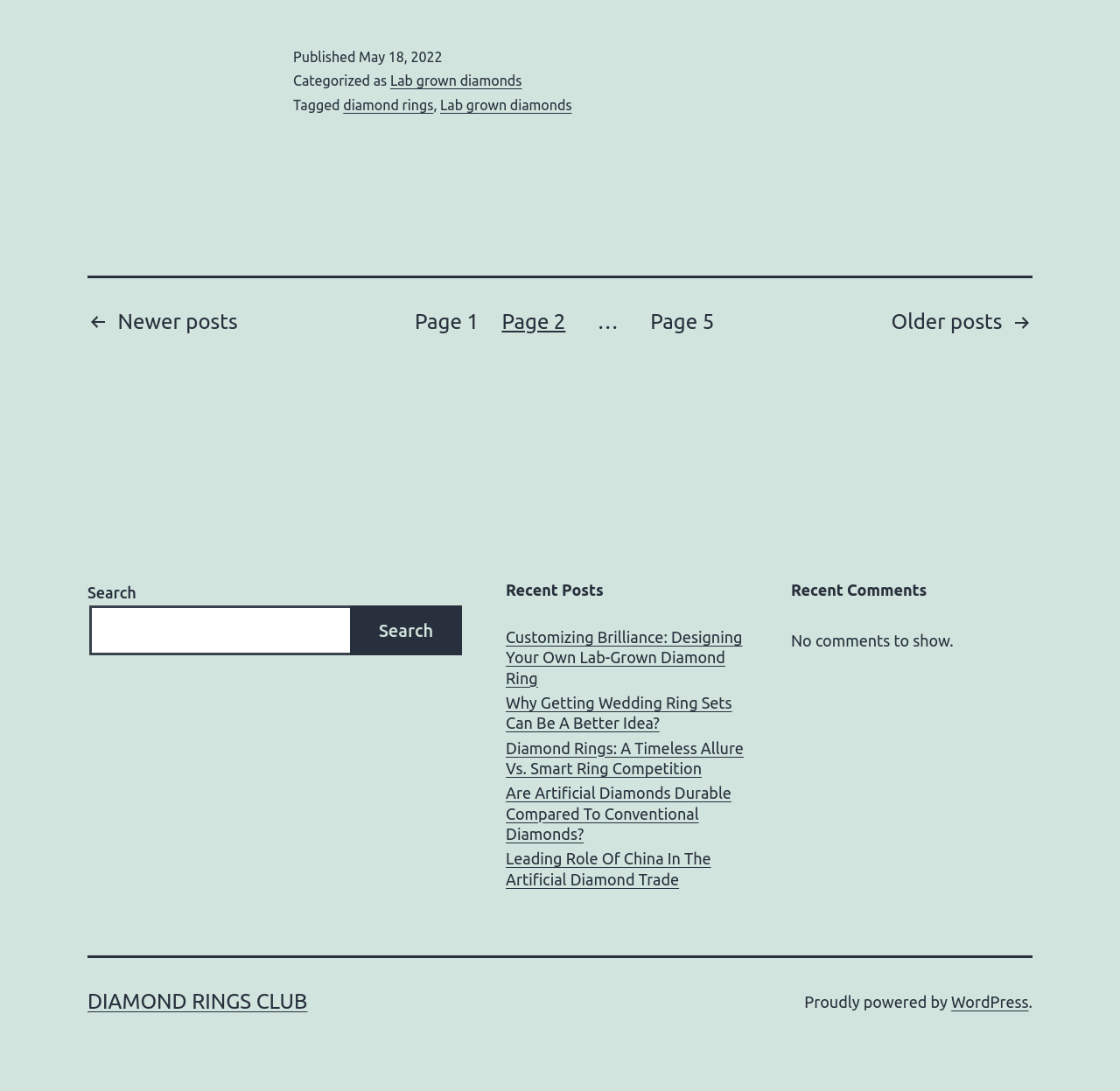What is the date of the latest post?
Answer the question with a detailed explanation, including all necessary information.

I found the date of the latest post by looking at the footer section, where it says 'Published May 18, 2022'.